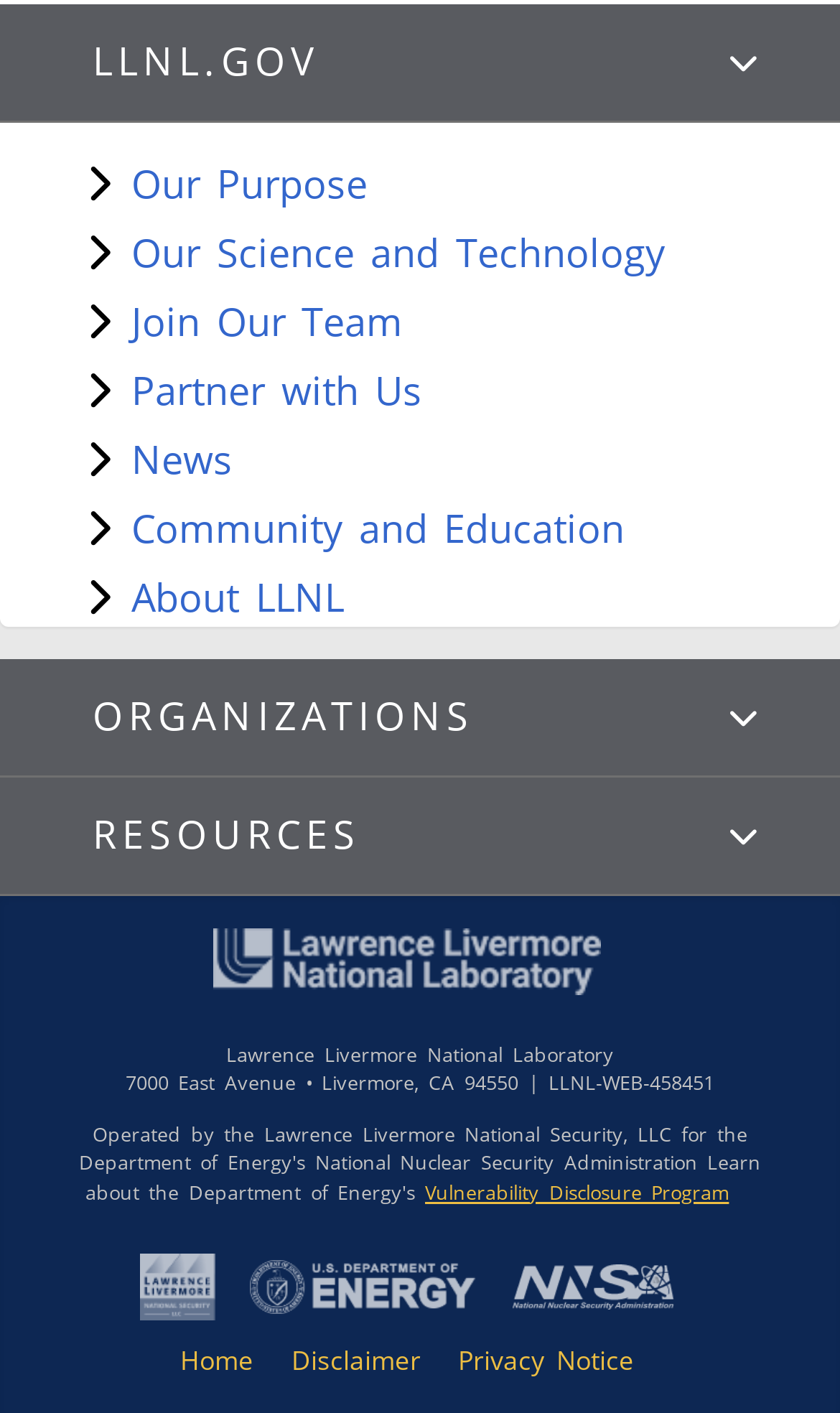Identify the bounding box coordinates for the region of the element that should be clicked to carry out the instruction: "Go to LLNL". The bounding box coordinates should be four float numbers between 0 and 1, i.e., [left, top, right, bottom].

[0.254, 0.668, 0.715, 0.688]